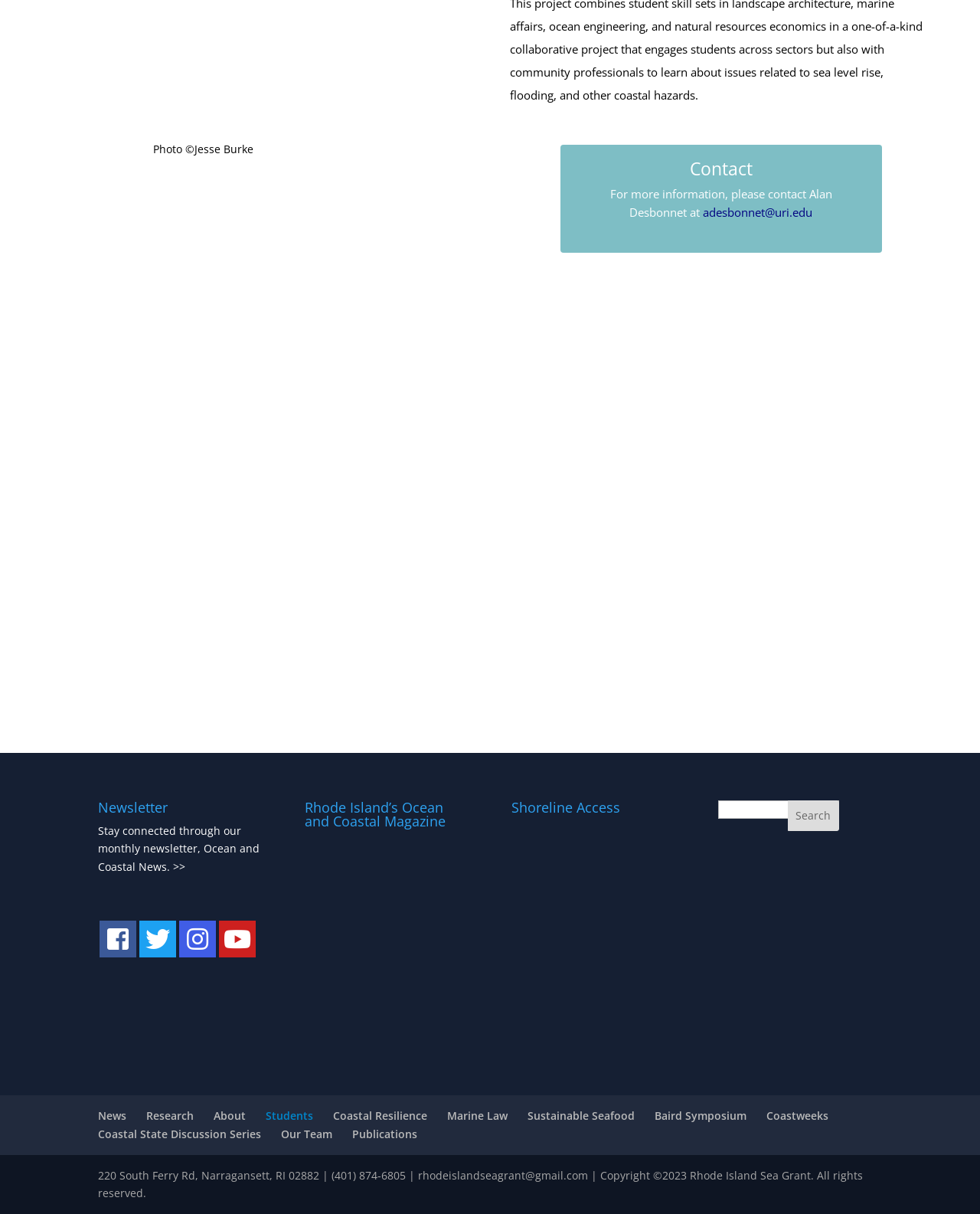Locate the bounding box coordinates of the region to be clicked to comply with the following instruction: "Access Shoreline Access". The coordinates must be four float numbers between 0 and 1, in the form [left, top, right, bottom].

[0.522, 0.803, 0.689, 0.815]